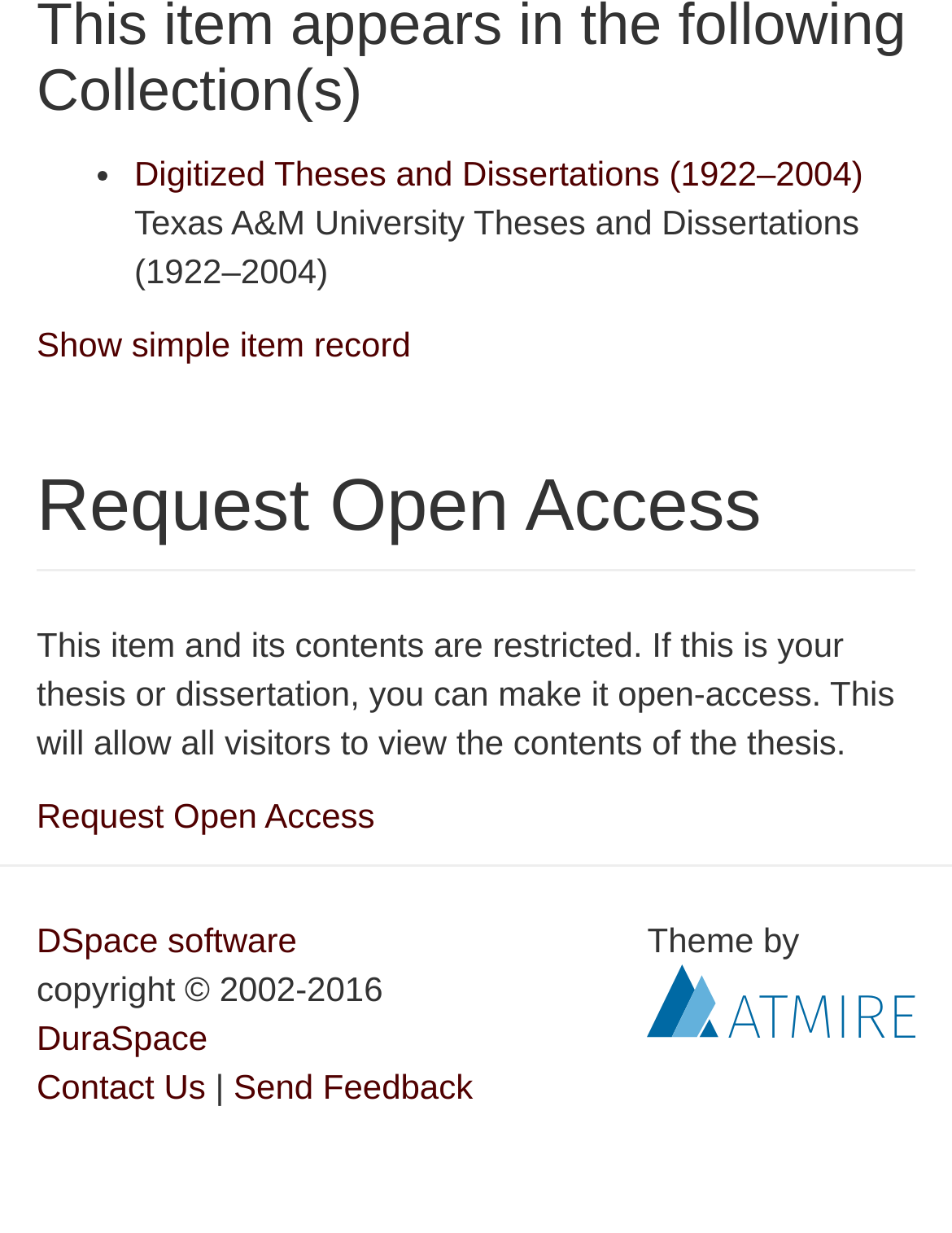Specify the bounding box coordinates of the area to click in order to follow the given instruction: "View Digitized Theses and Dissertations."

[0.141, 0.125, 0.907, 0.156]